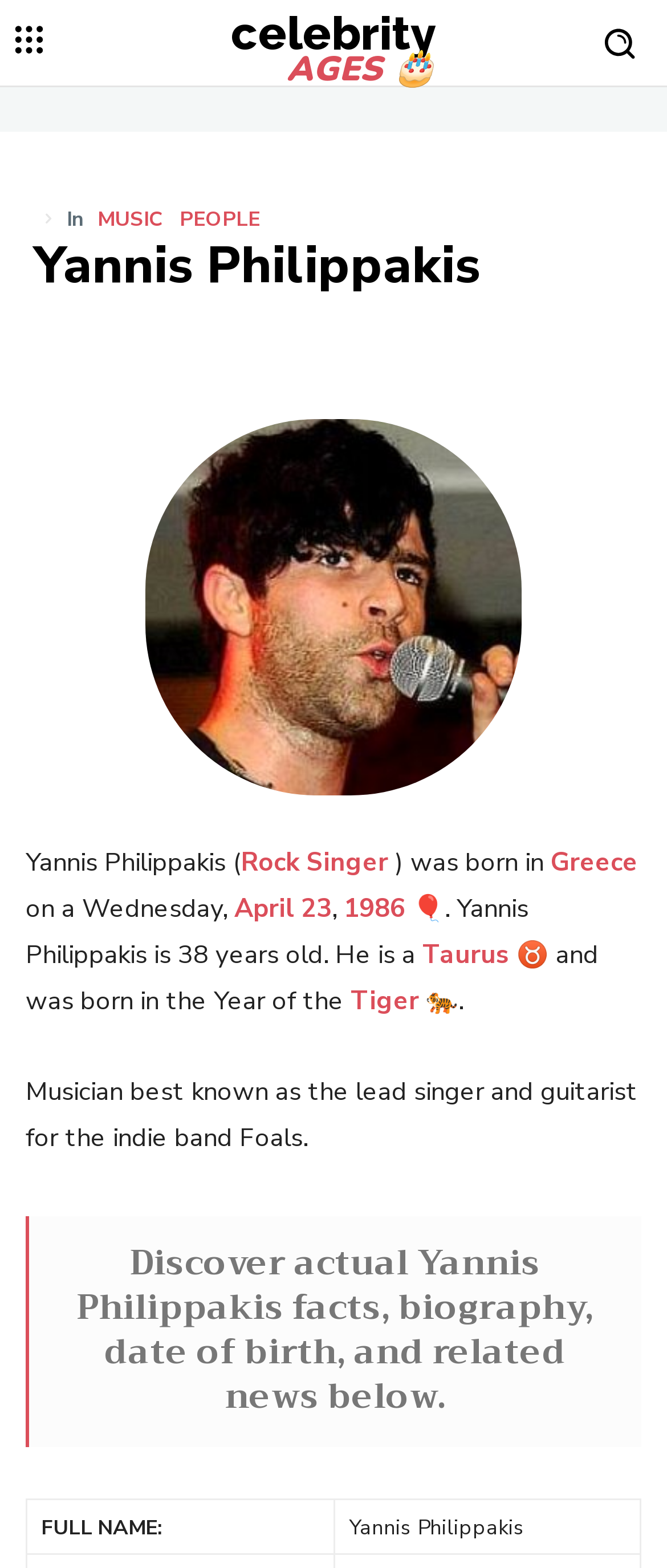Please locate the bounding box coordinates of the element that should be clicked to achieve the given instruction: "Click the 'PEOPLE' link".

[0.269, 0.133, 0.39, 0.146]